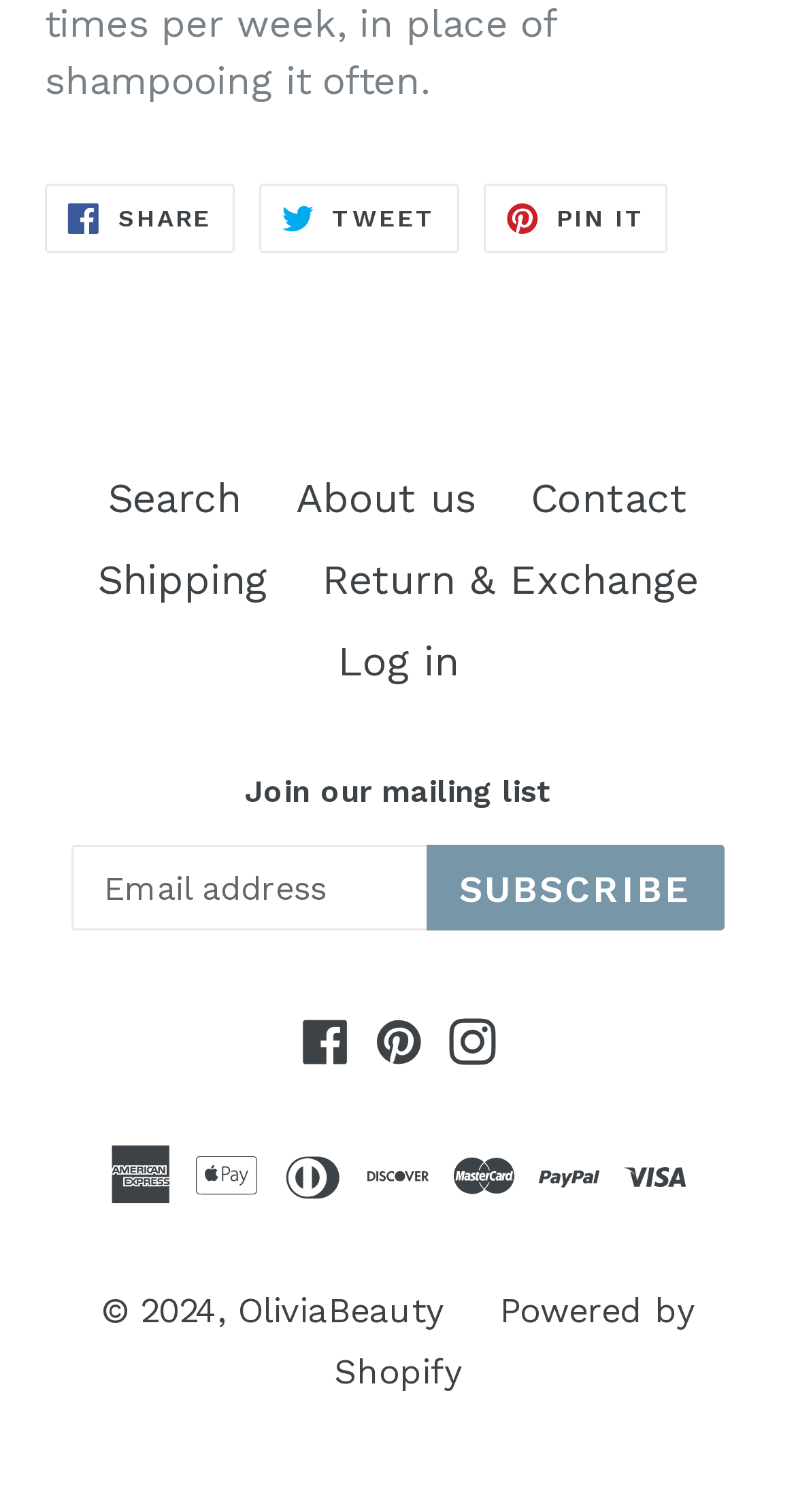What is the purpose of the textbox?
Please give a well-detailed answer to the question.

I found a textbox with a label 'Join our mailing list' and a 'SUBSCRIBE' button next to it, which suggests that the purpose of the textbox is to input an email address to join the mailing list.